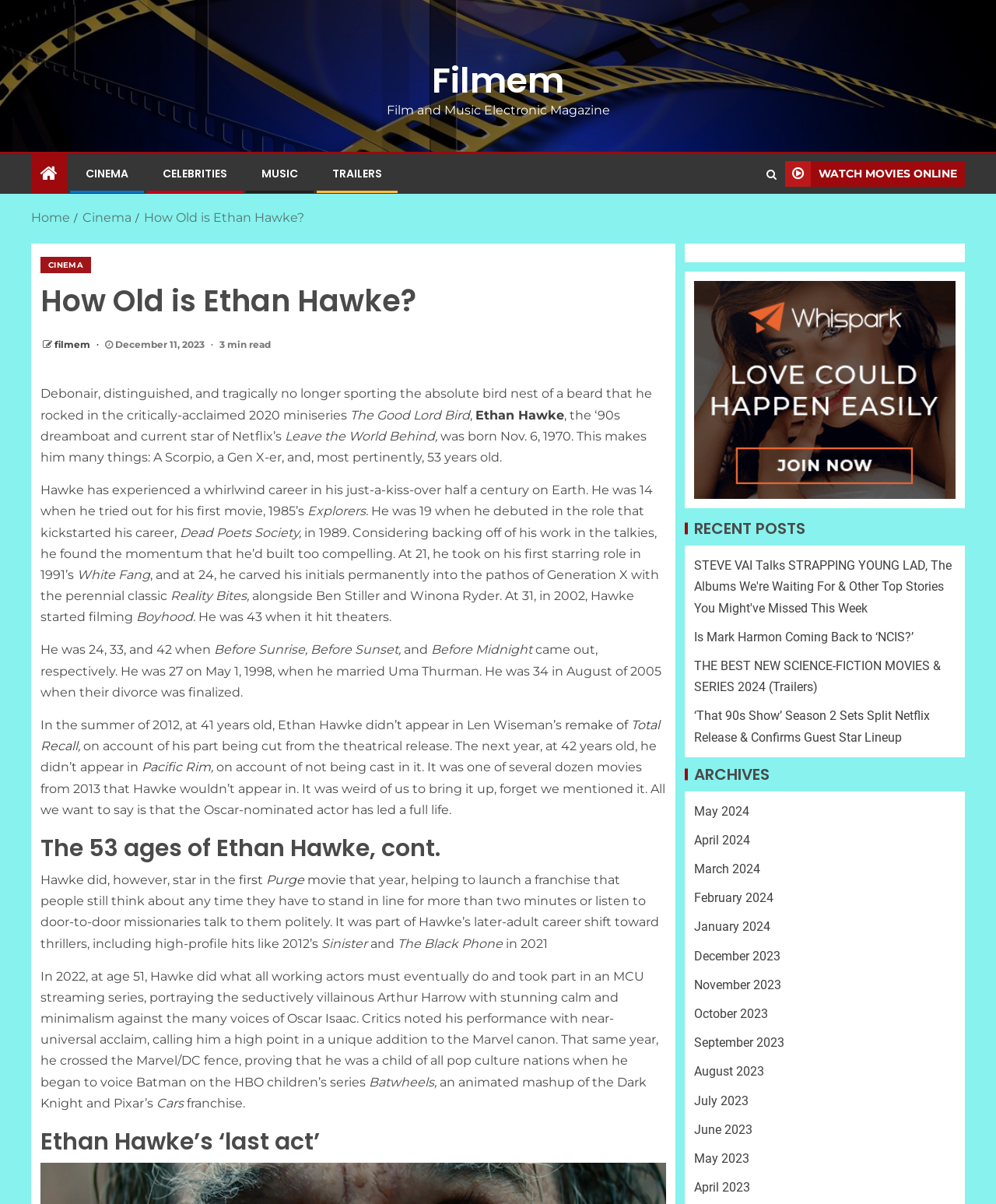Show the bounding box coordinates for the element that needs to be clicked to execute the following instruction: "Check the recent posts". Provide the coordinates in the form of four float numbers between 0 and 1, i.e., [left, top, right, bottom].

[0.688, 0.433, 0.969, 0.445]